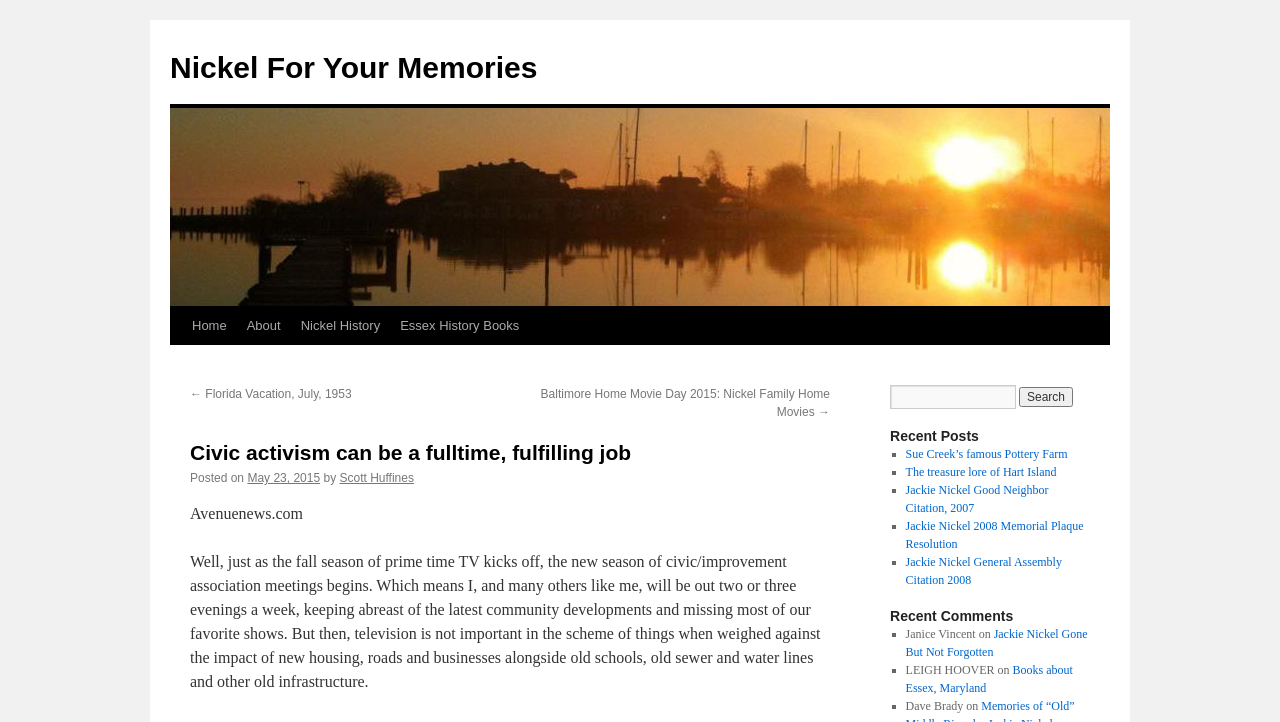Indicate the bounding box coordinates of the element that must be clicked to execute the instruction: "Go to Home page". The coordinates should be given as four float numbers between 0 and 1, i.e., [left, top, right, bottom].

[0.142, 0.425, 0.185, 0.478]